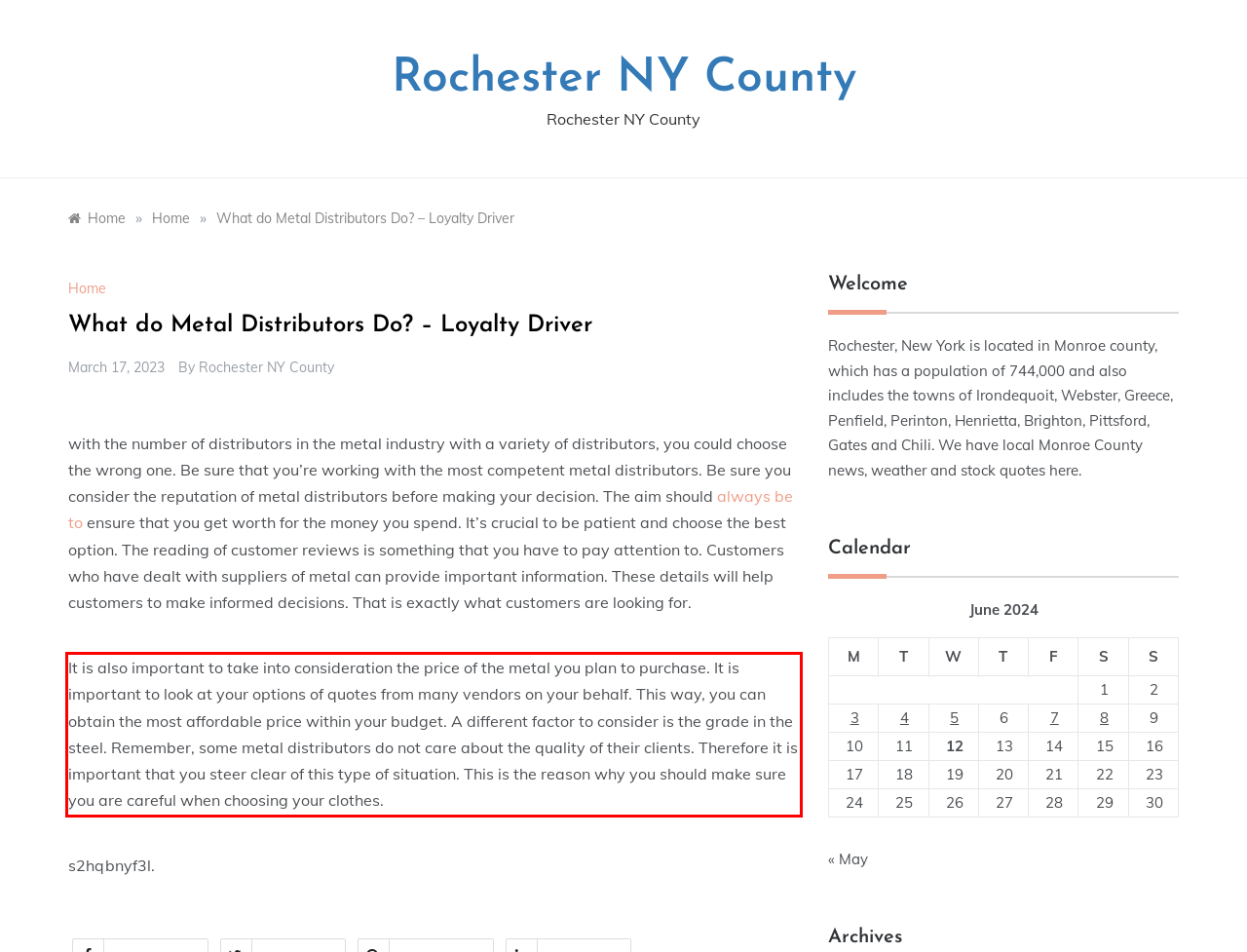From the screenshot of the webpage, locate the red bounding box and extract the text contained within that area.

It is also important to take into consideration the price of the metal you plan to purchase. It is important to look at your options of quotes from many vendors on your behalf. This way, you can obtain the most affordable price within your budget. A different factor to consider is the grade in the steel. Remember, some metal distributors do not care about the quality of their clients. Therefore it is important that you steer clear of this type of situation. This is the reason why you should make sure you are careful when choosing your clothes.